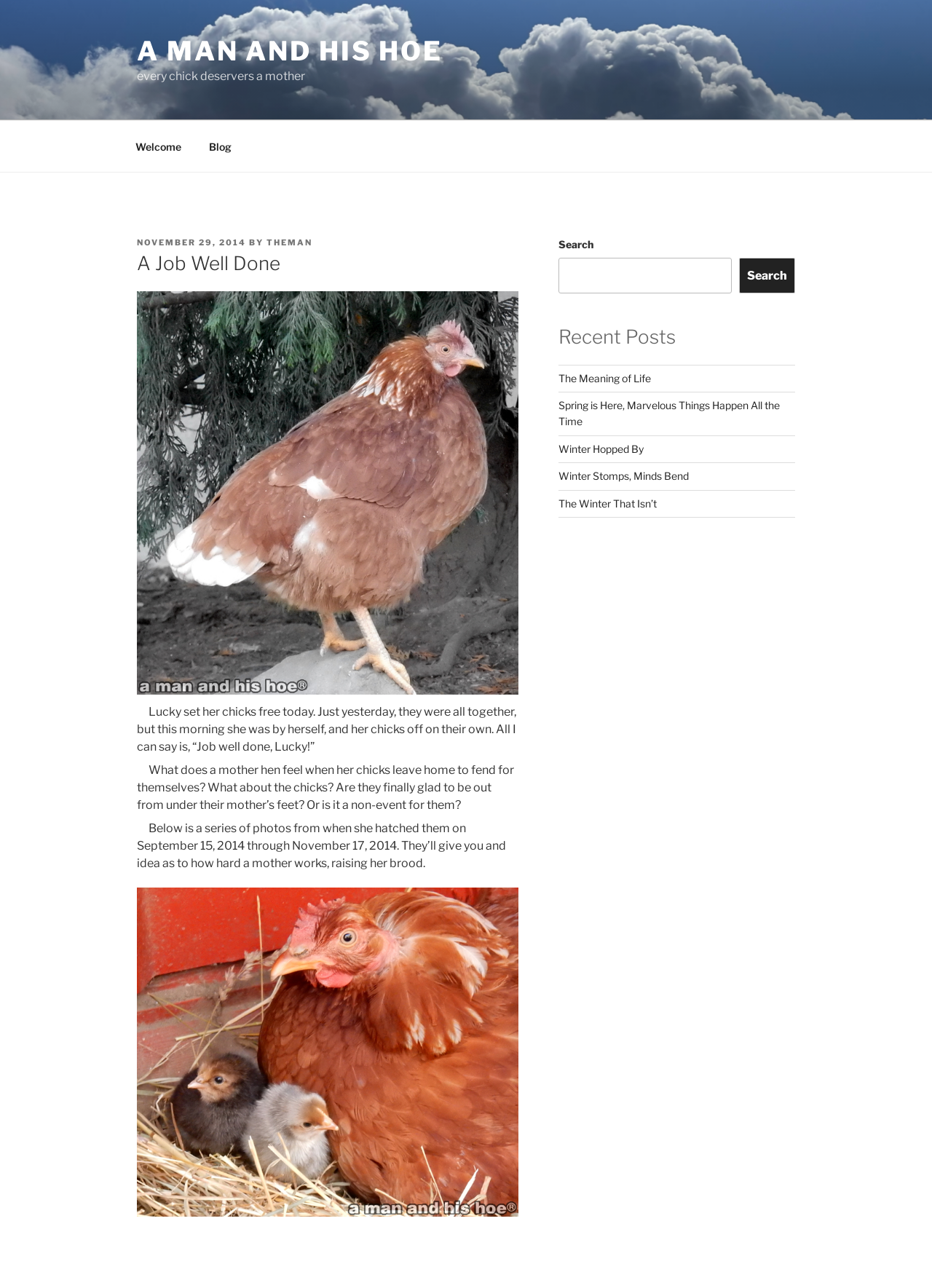What is the date when the hen hatched her chicks? Look at the image and give a one-word or short phrase answer.

September 15, 2014